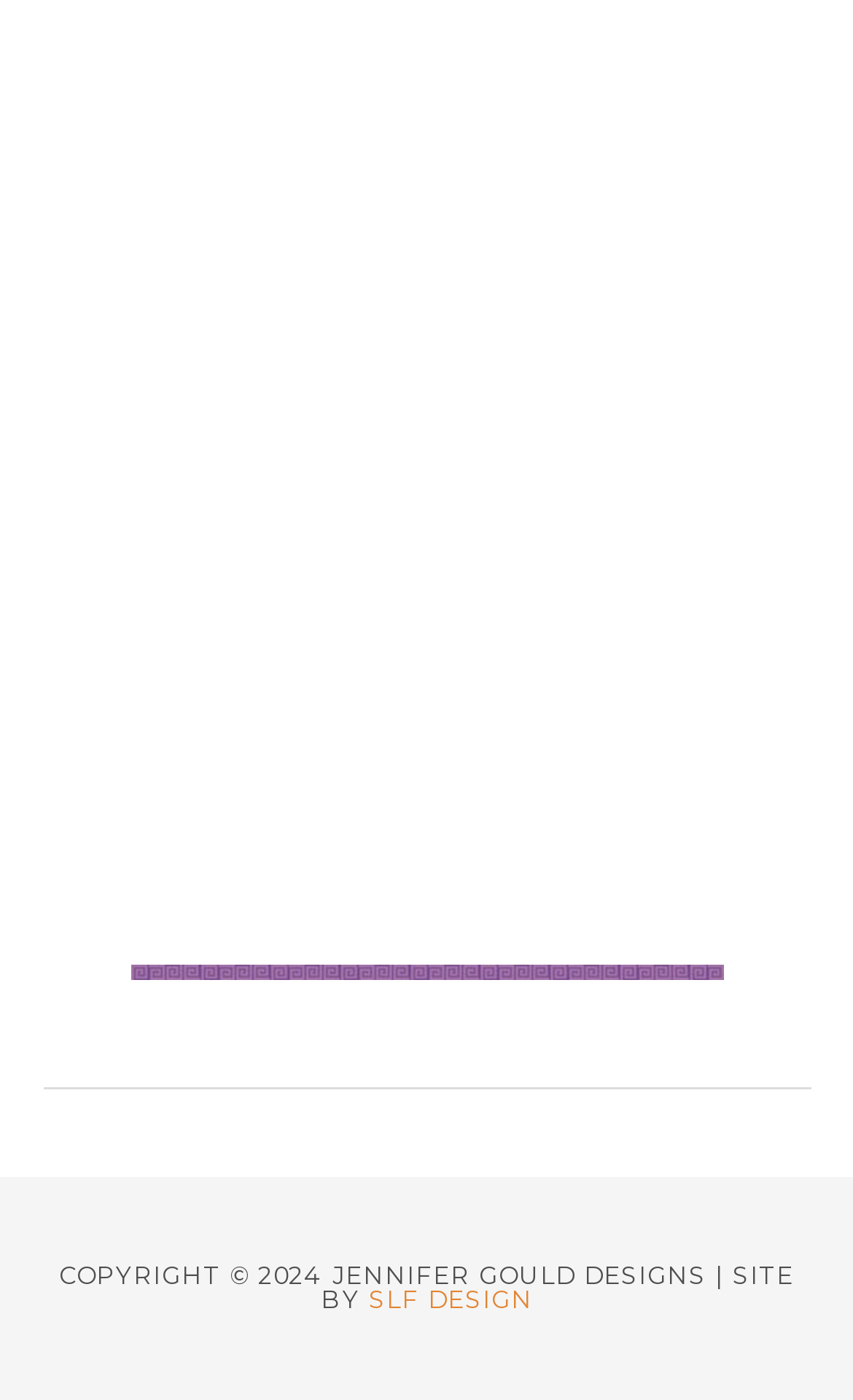Provide a short, one-word or phrase answer to the question below:
What is the position of the link 'SLF DESIGN'?

Bottom-center